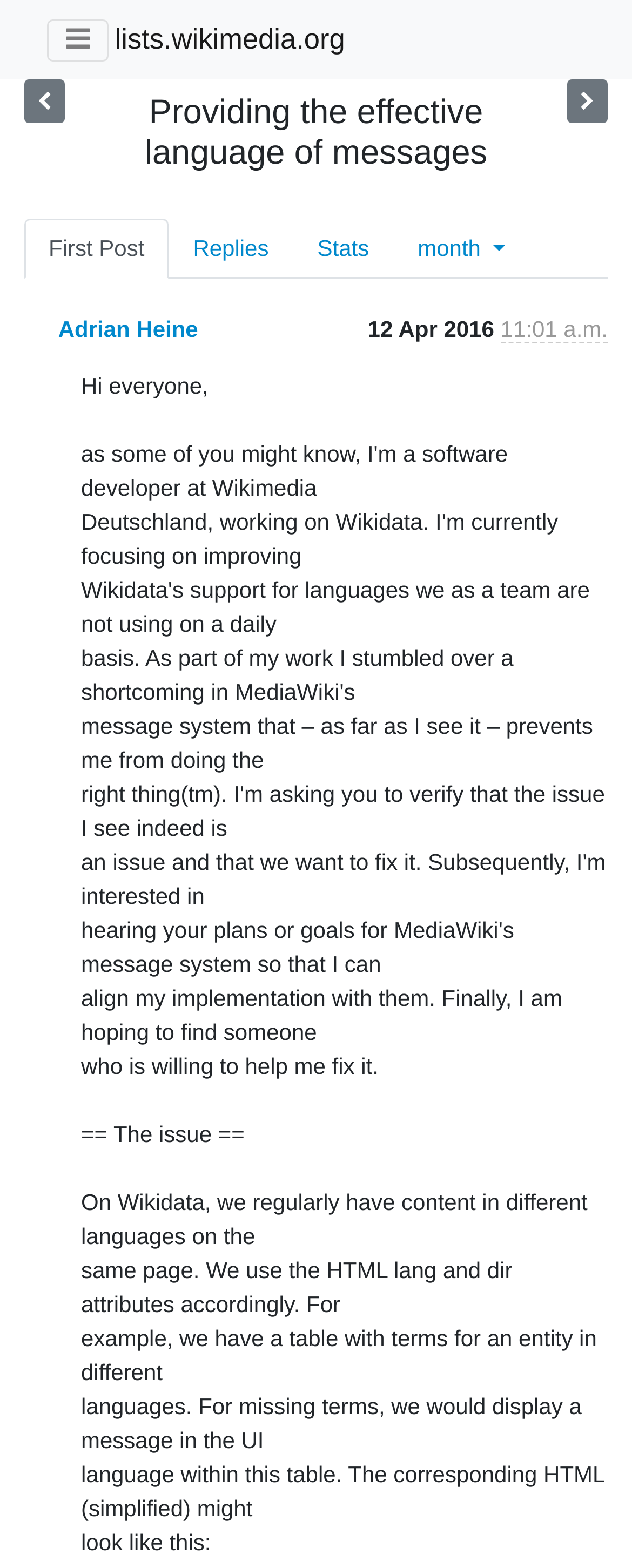Specify the bounding box coordinates of the element's area that should be clicked to execute the given instruction: "Click the reply button". The coordinates should be four float numbers between 0 and 1, i.e., [left, top, right, bottom].

[0.267, 0.14, 0.464, 0.178]